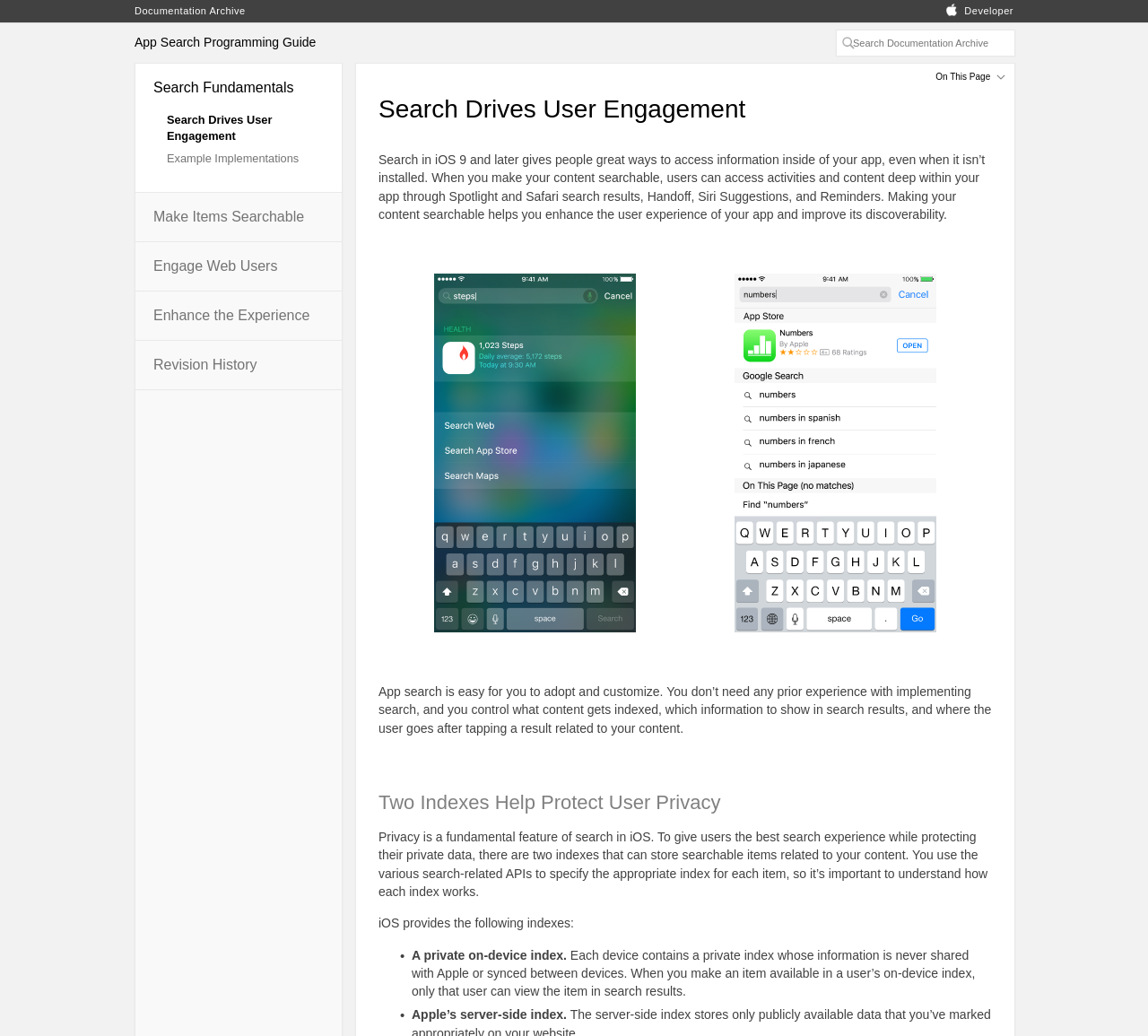Extract the bounding box coordinates of the UI element described: "Search Drives User Engagement". Provide the coordinates in the format [left, top, right, bottom] with values ranging from 0 to 1.

[0.145, 0.108, 0.277, 0.139]